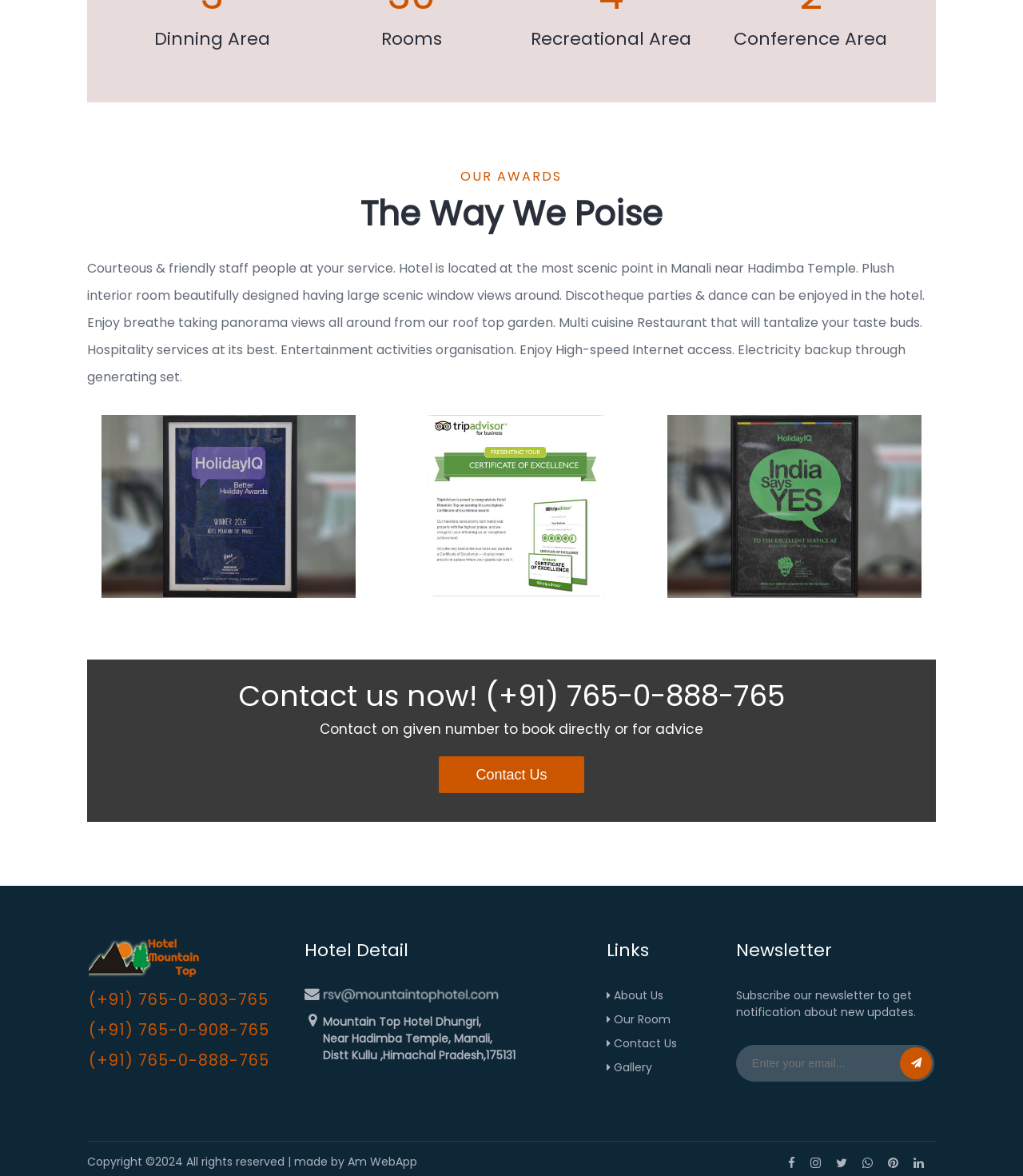Please identify the bounding box coordinates of the clickable area that will fulfill the following instruction: "Call the hotel using (+91) 765-0-888-765". The coordinates should be in the format of four float numbers between 0 and 1, i.e., [left, top, right, bottom].

[0.474, 0.574, 0.767, 0.609]